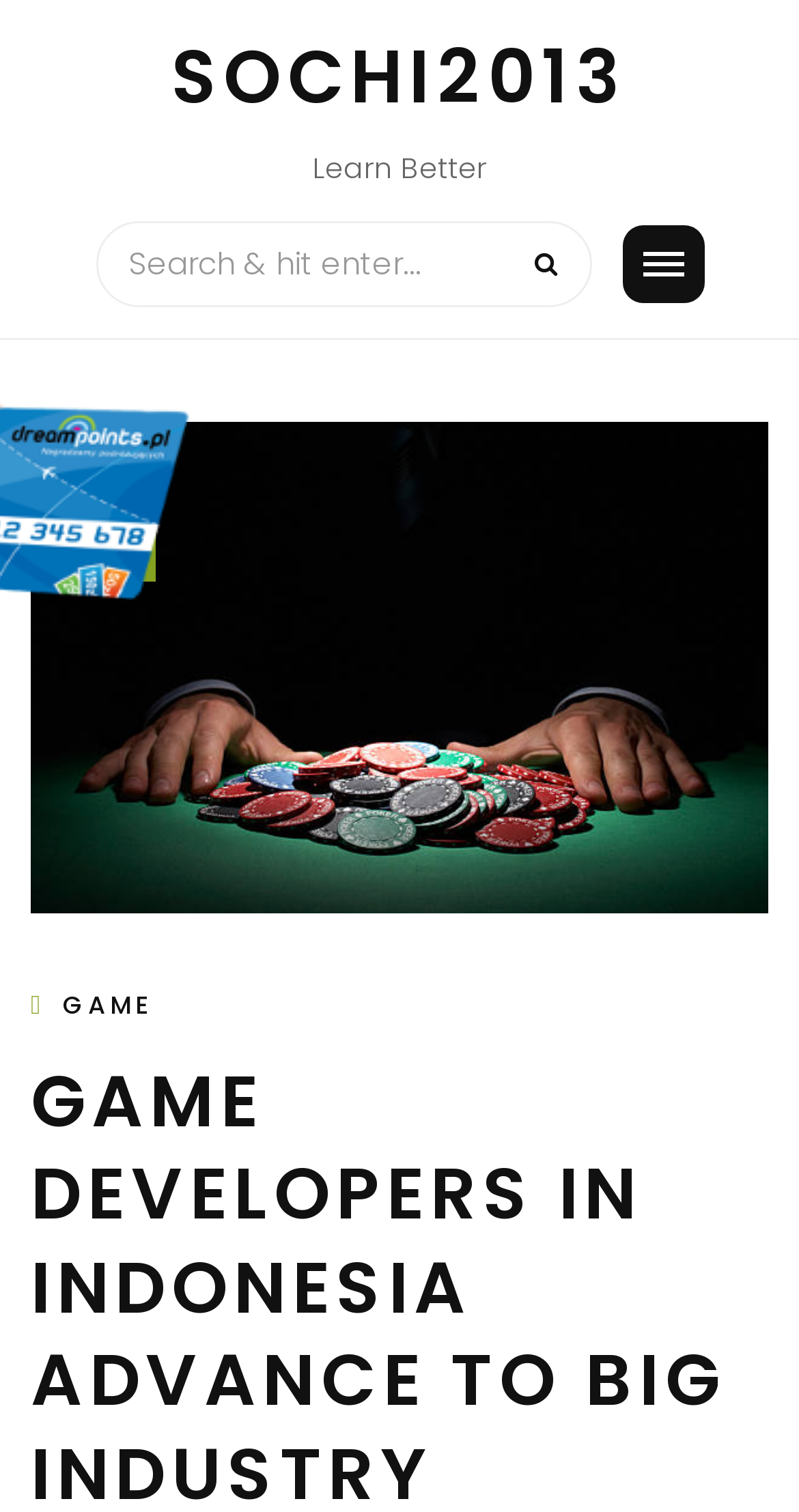Carefully observe the image and respond to the question with a detailed answer:
What is the topic of the image?

The topic of the image is 'Game Developers' which is indicated by the image description 'Game Developers in Indonesia Advance to Big Industry' and the link 'GAME' located at [0.079, 0.653, 0.191, 0.676].